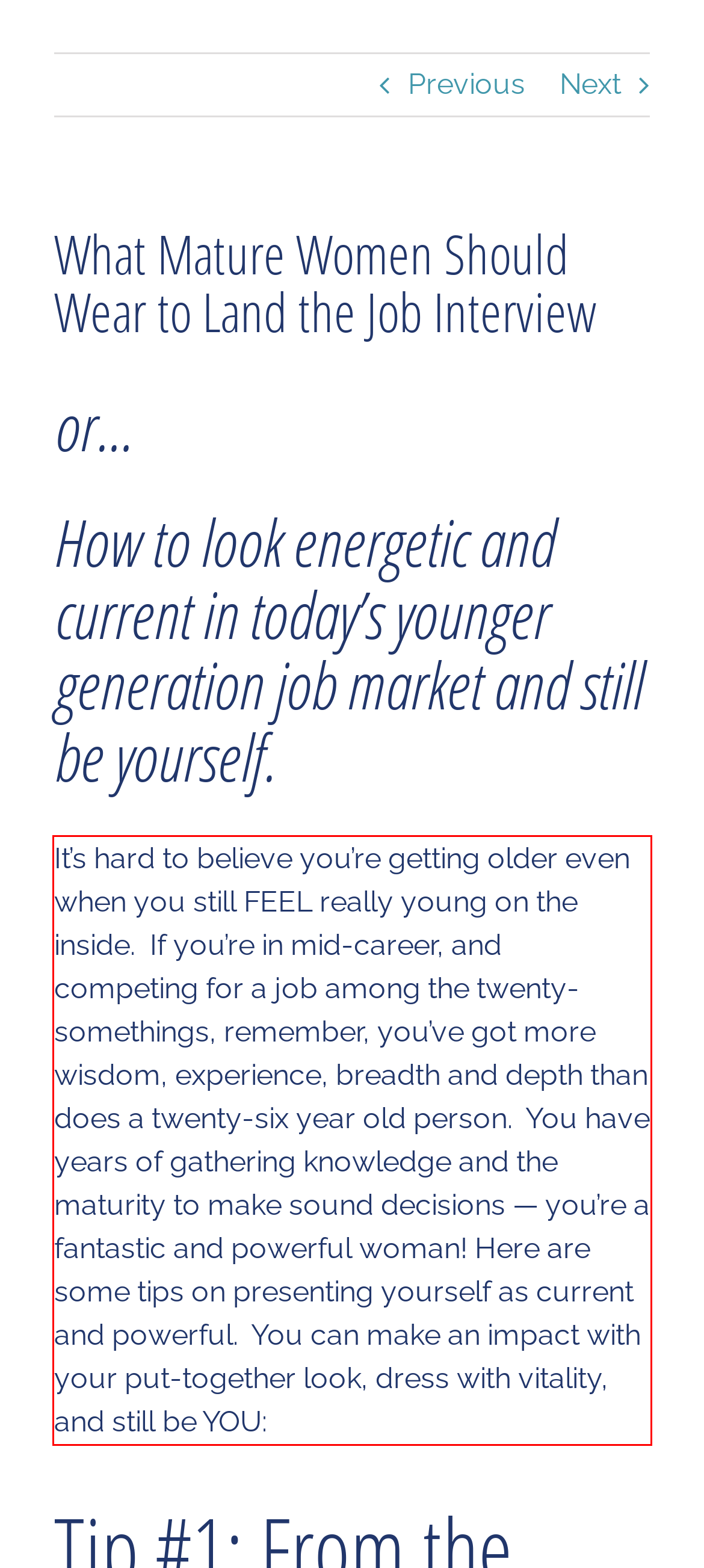You have a screenshot of a webpage with a red bounding box. Identify and extract the text content located inside the red bounding box.

It’s hard to believe you’re getting older even when you still FEEL really young on the inside. If you’re in mid-career, and competing for a job among the twenty-somethings, remember, you’ve got more wisdom, experience, breadth and depth than does a twenty-six year old person. You have years of gathering knowledge and the maturity to make sound decisions — you’re a fantastic and powerful woman! Here are some tips on presenting yourself as current and powerful. You can make an impact with your put-together look, dress with vitality, and still be YOU: